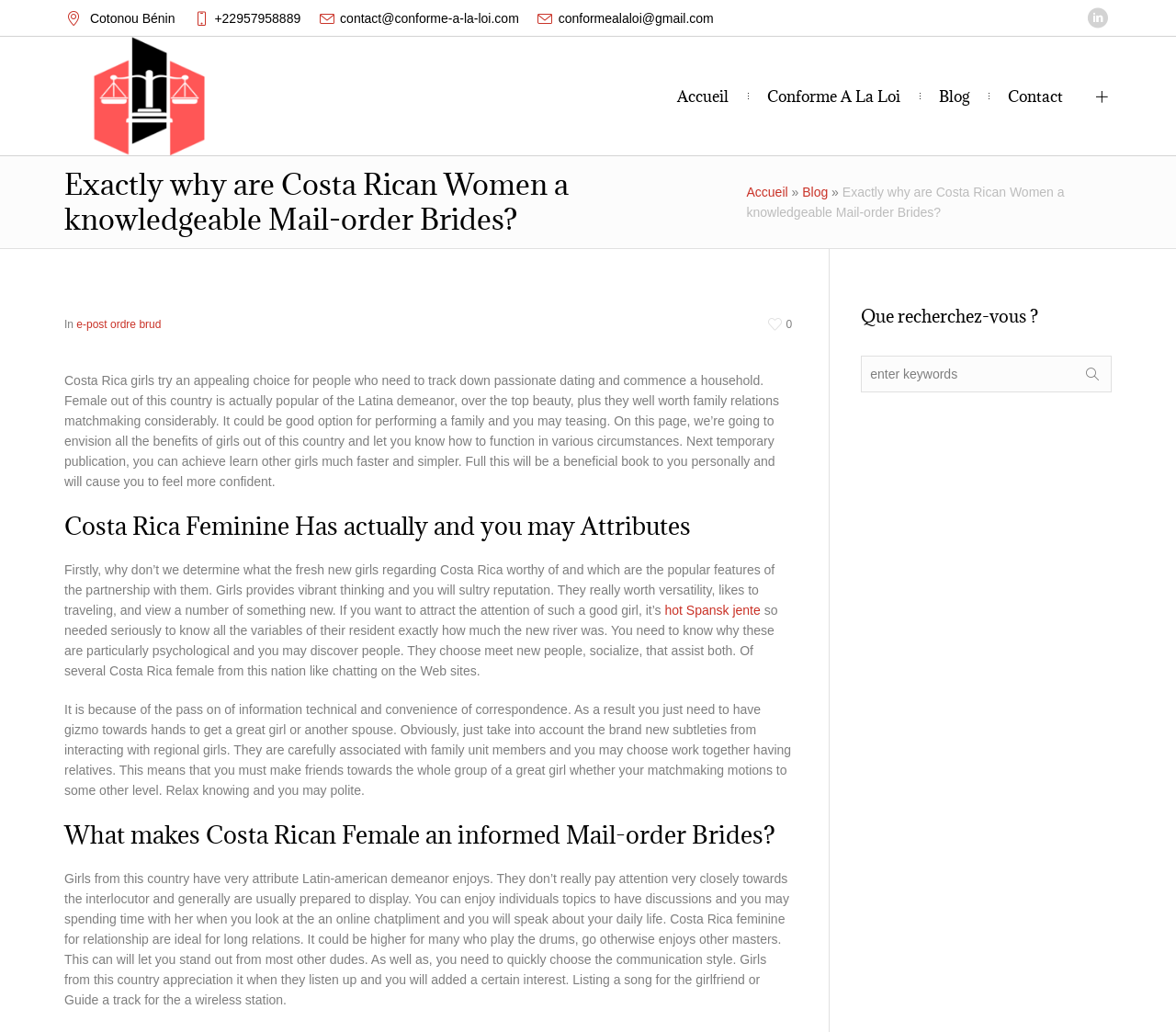Please provide a brief answer to the question using only one word or phrase: 
What is the importance of family in Costa Rican culture?

Very important